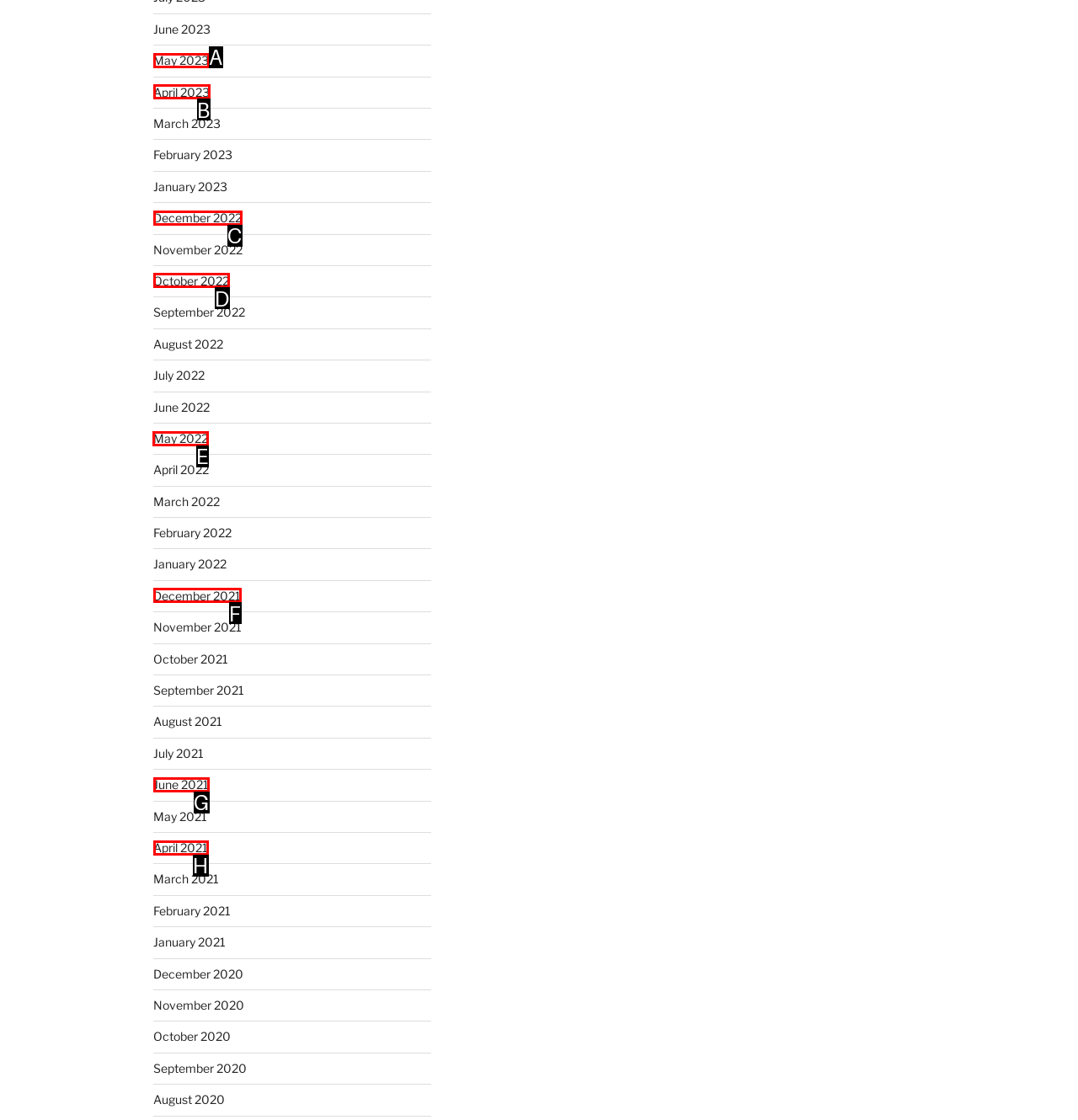Determine which option you need to click to execute the following task: view May 2022. Provide your answer as a single letter.

E